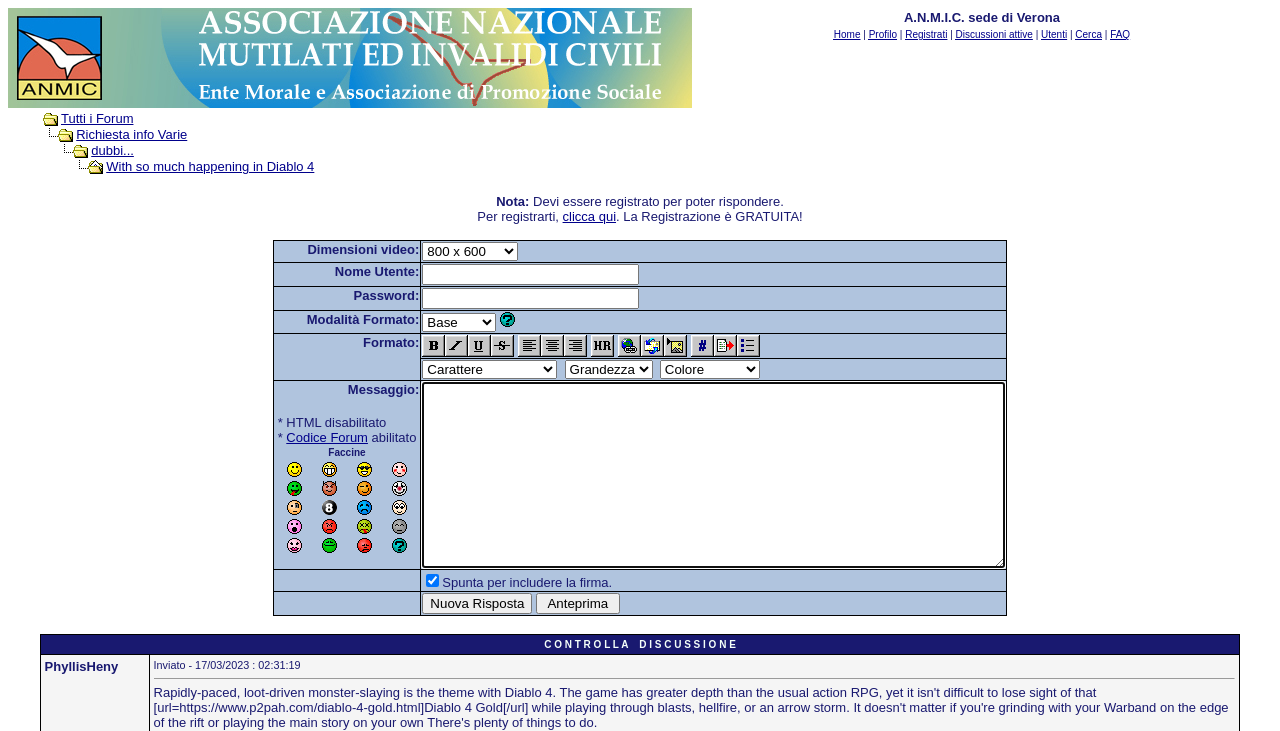Could you provide the bounding box coordinates for the portion of the screen to click to complete this instruction: "Register to the forum"?

[0.707, 0.04, 0.74, 0.055]